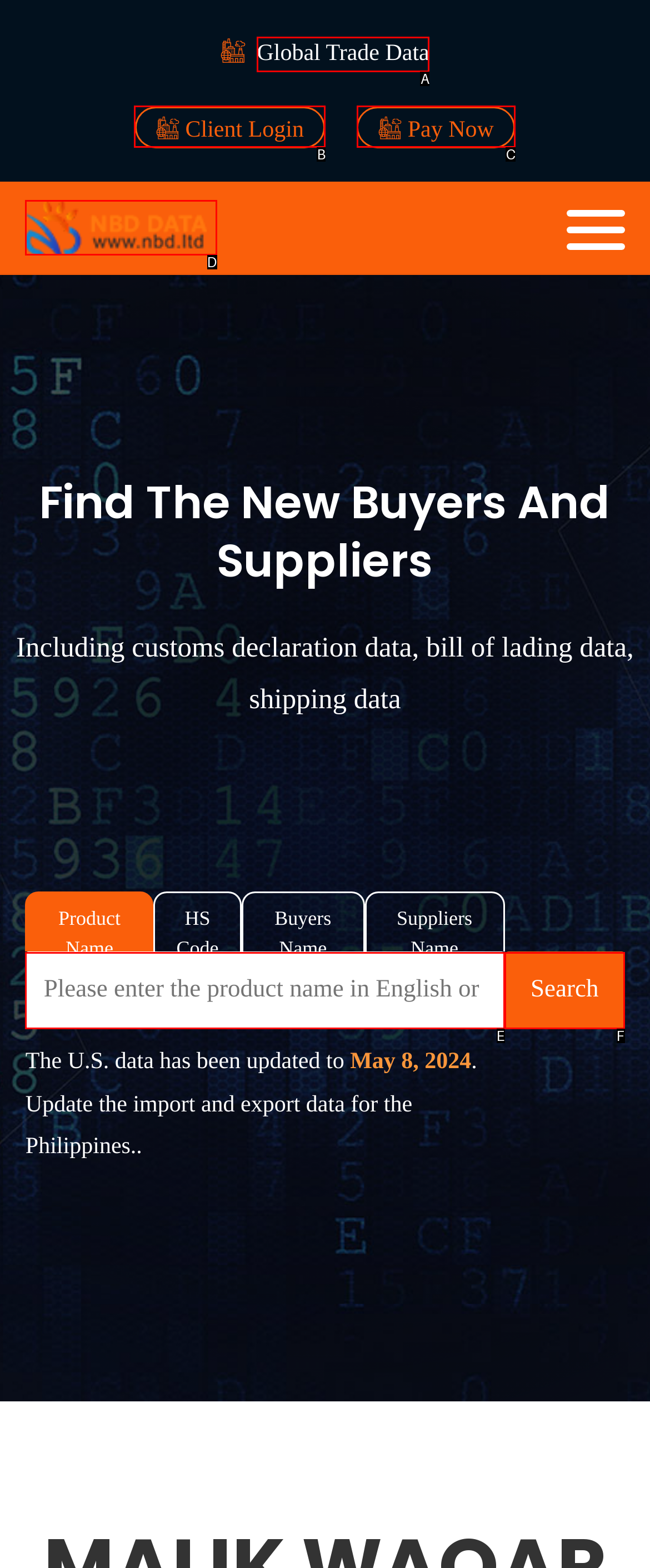Refer to the element description: Client Login and identify the matching HTML element. State your answer with the appropriate letter.

B